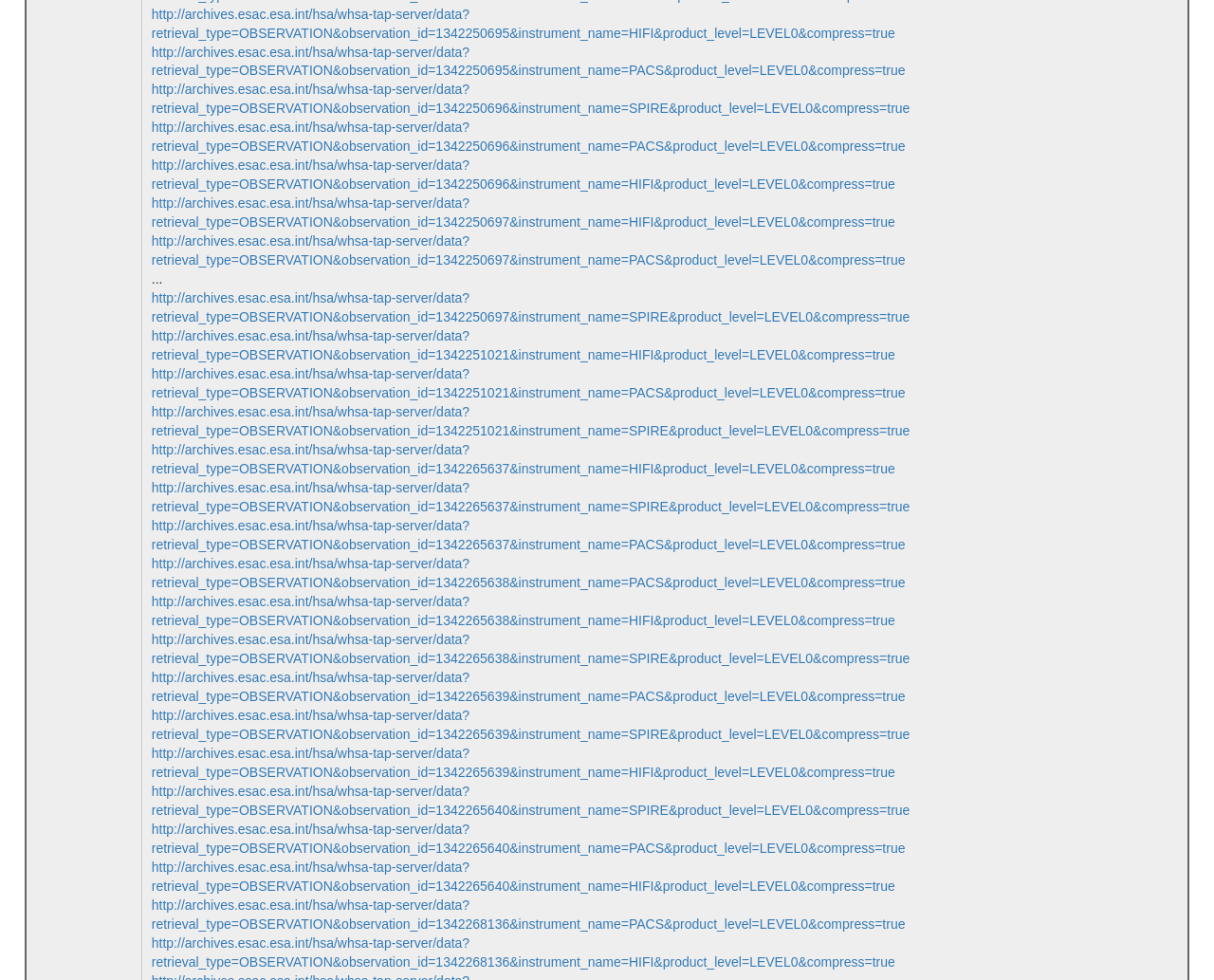Provide the bounding box coordinates for the specified HTML element described in this description: "http://archives.esac.esa.int/hsa/whsa-tap-server/data?retrieval_type=OBSERVATION&observation_id=1342251021&instrument_name=PACS&product_level=LEVEL0&compress=true". The coordinates should be four float numbers ranging from 0 to 1, in the format [left, top, right, bottom].

[0.125, 0.374, 0.746, 0.409]